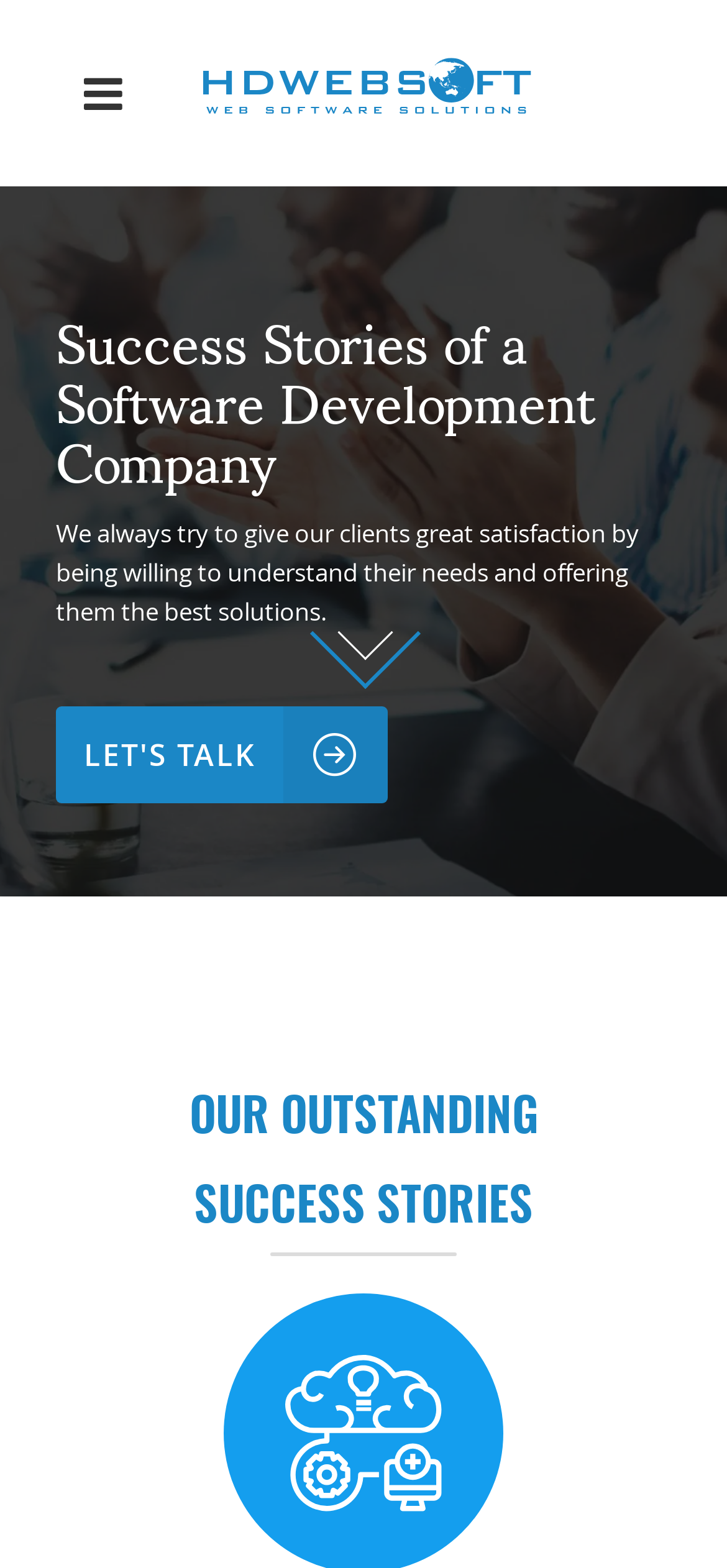Provide the text content of the webpage's main heading.

Success Stories of a Software Development Company